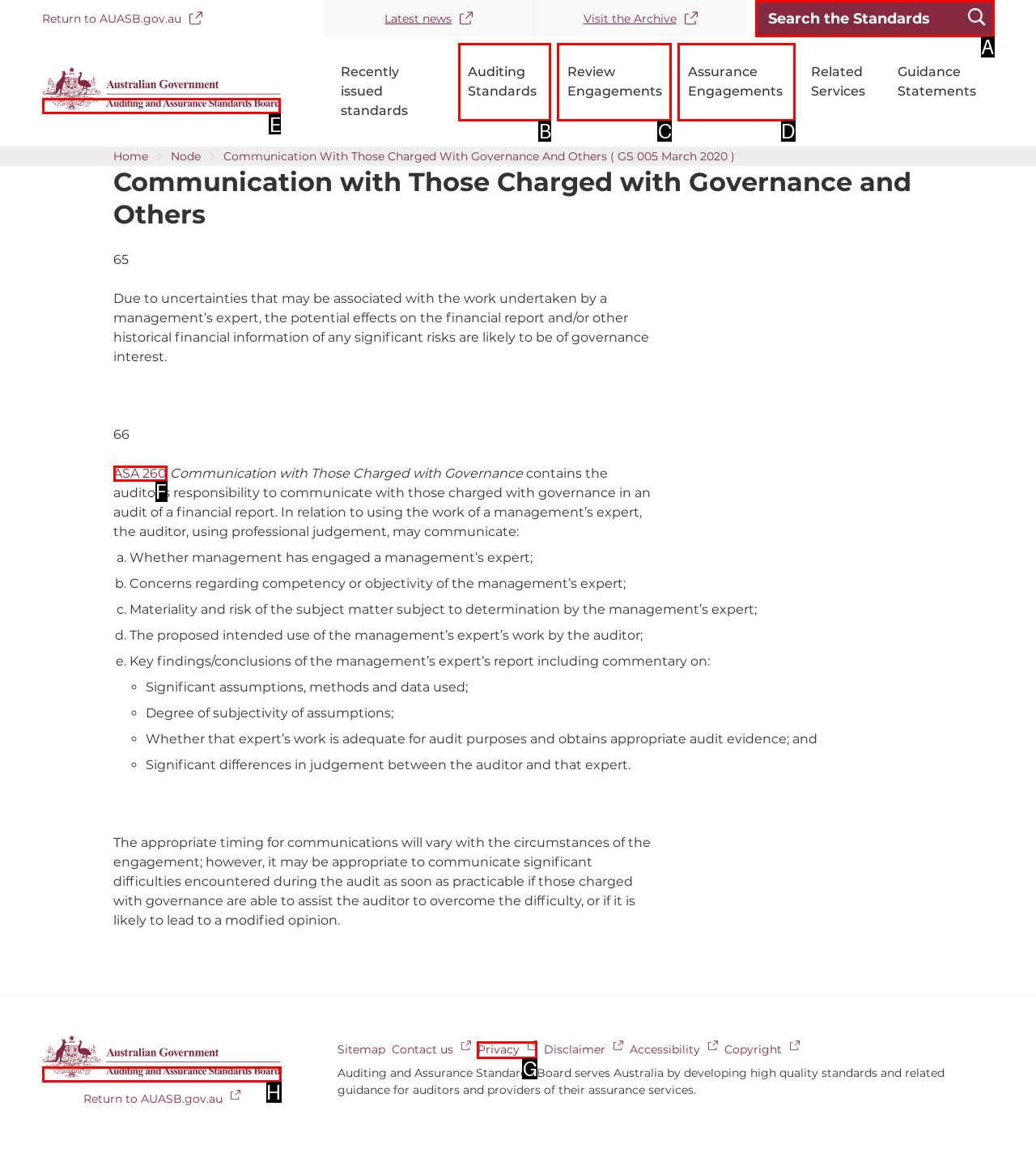Identify the HTML element to select in order to accomplish the following task: Go to Home
Reply with the letter of the chosen option from the given choices directly.

E